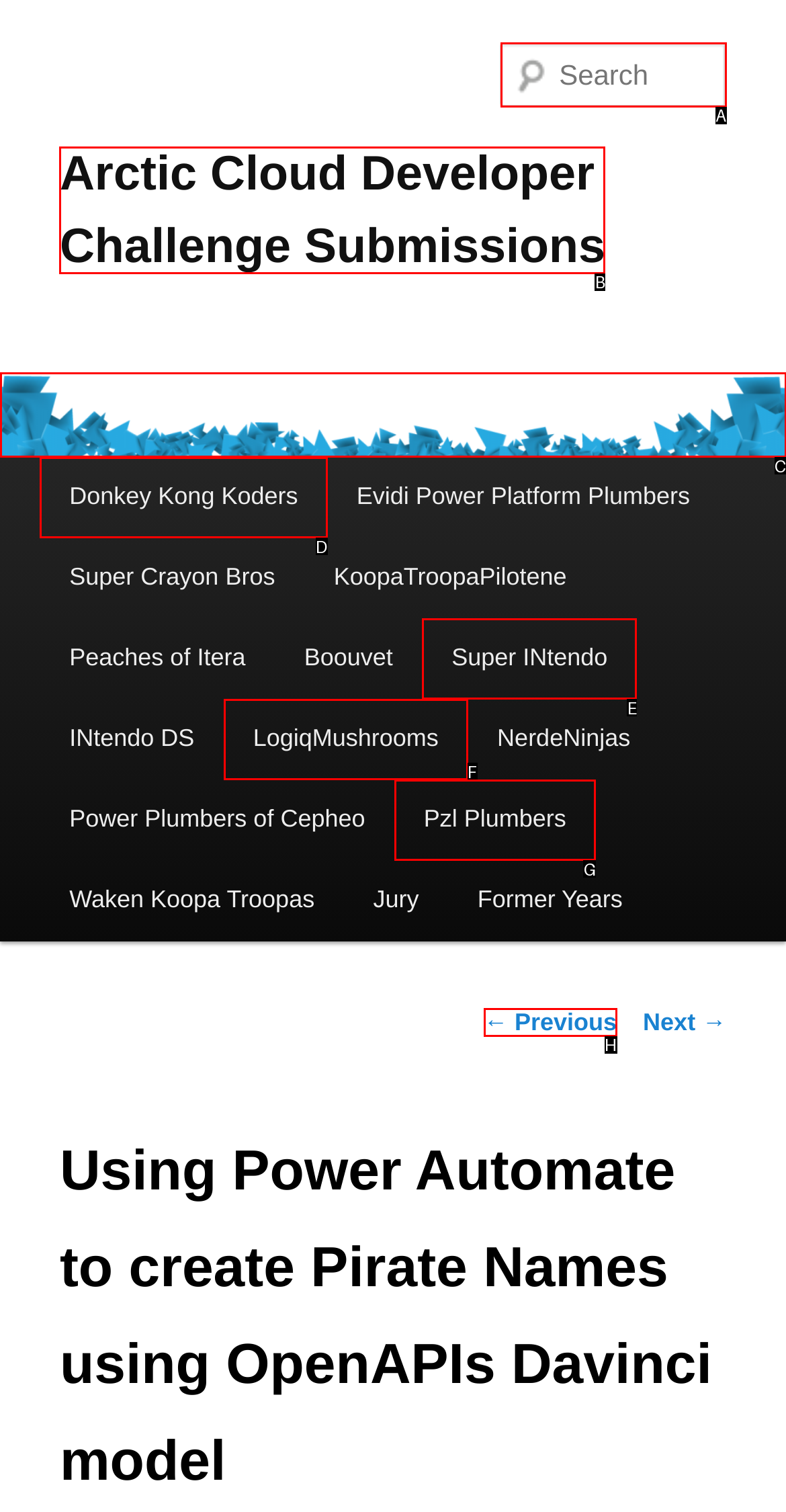Among the marked elements in the screenshot, which letter corresponds to the UI element needed for the task: Visit Arctic Cloud Developer Challenge Submissions?

B